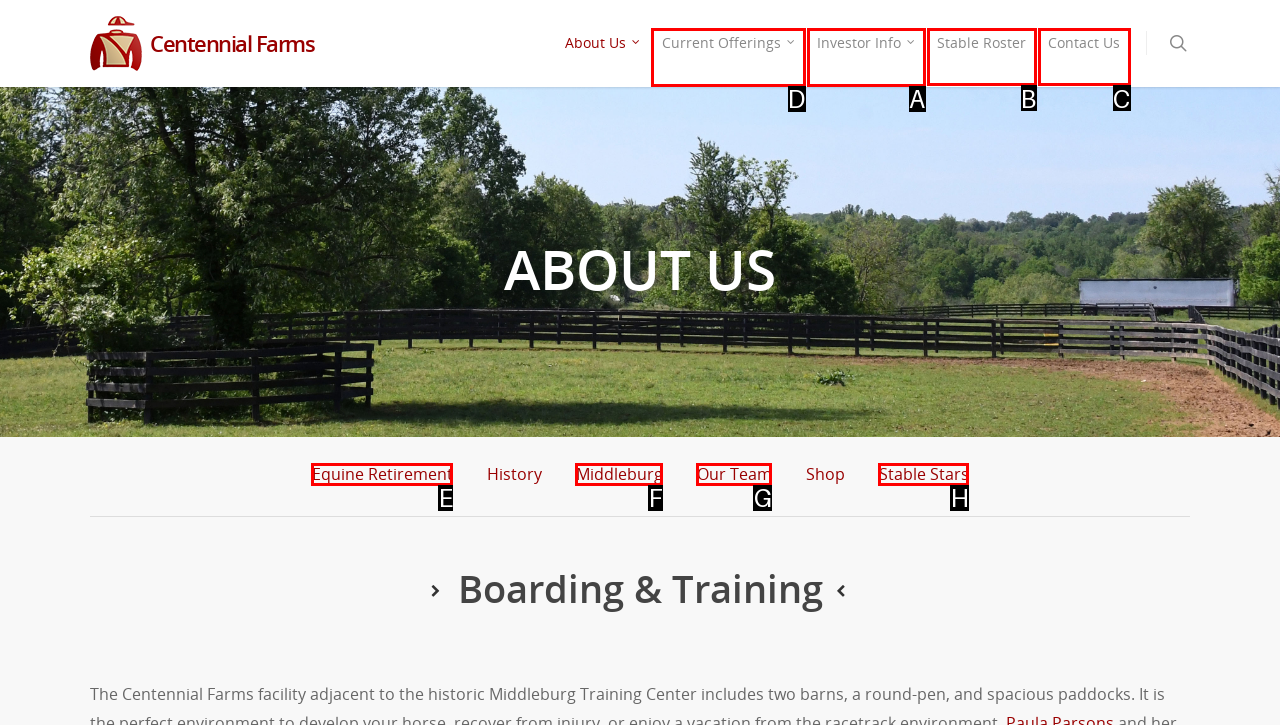Select the correct option from the given choices to perform this task: explore current offerings. Provide the letter of that option.

D